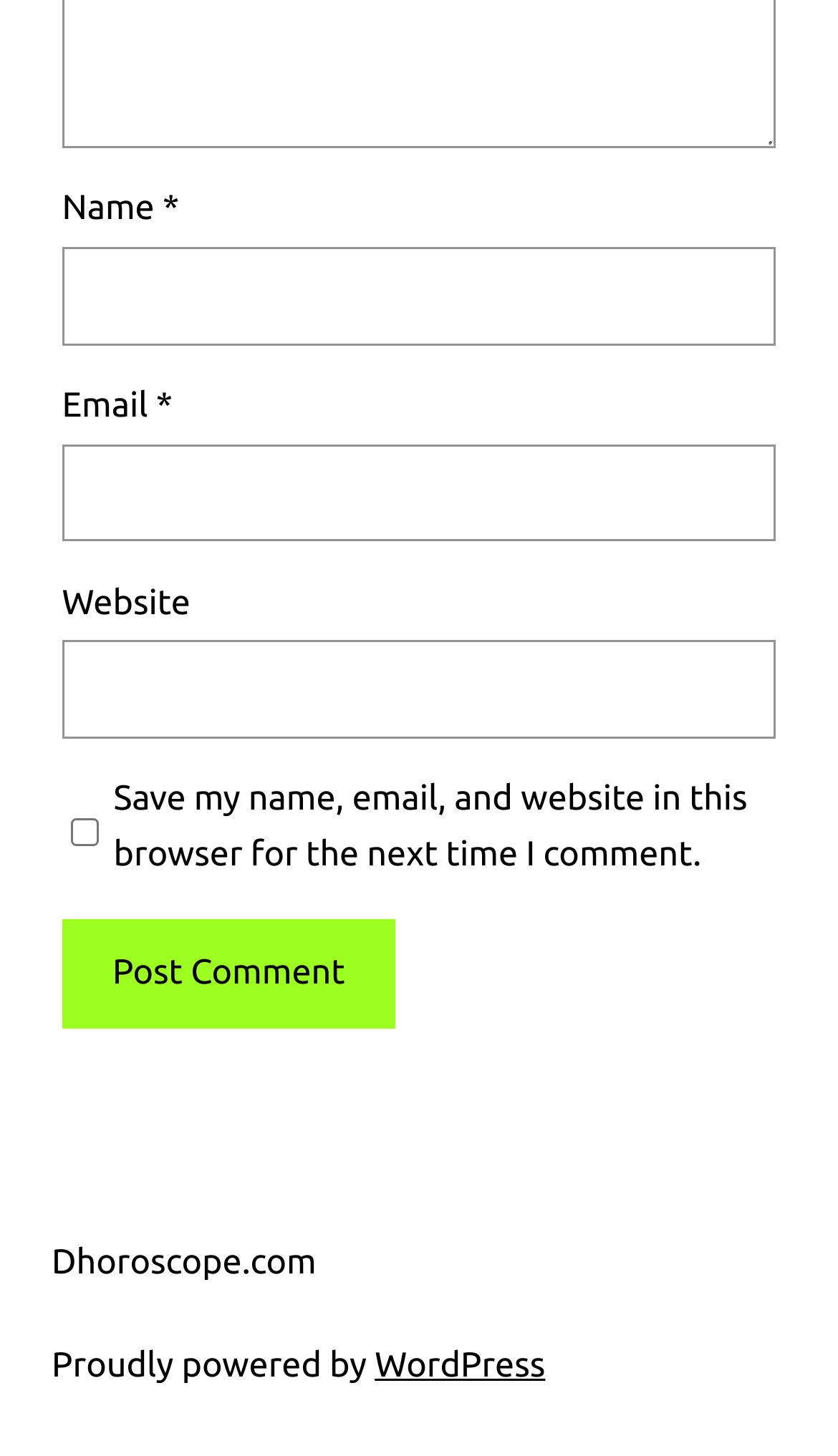What is the purpose of the button at the bottom of the page?
Using the visual information, reply with a single word or short phrase.

Post Comment